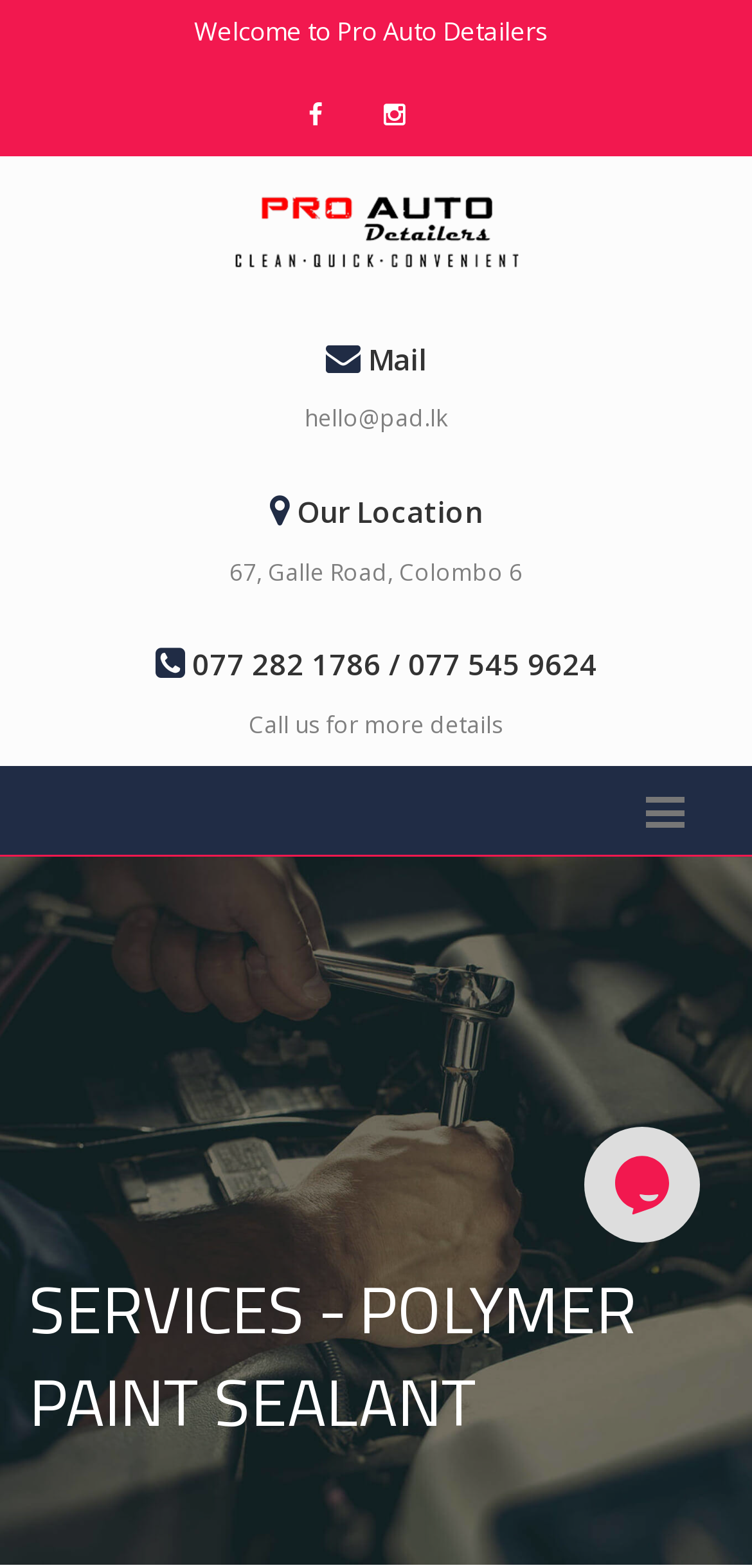Produce a meticulous description of the webpage.

The webpage is about Pro Auto Detailers, a car repair and car wash service provider. At the top, there is a welcome message "Welcome to Pro Auto Detailers" followed by three social media links, represented by icons, aligned horizontally. Below these icons, there is a link with no text content. 

To the right of the welcome message, there is a "Mail" label, accompanied by a link to the email address "hello@pad.lk". Underneath, there is a section titled "Our Location" with an address "67, Galle Road, Colombo 6" and two phone numbers "077 282 1786 / 077 545 9624". 

Further down, there is a call-to-action link "Call us for more details". On the right side of the page, there is an unidentified link with no text content. 

The main content of the page is headed by a title "SERVICES - POLYMER PAINT SEALANT" located at the bottom left of the page. At the bottom right, there is a chat widget iframe.